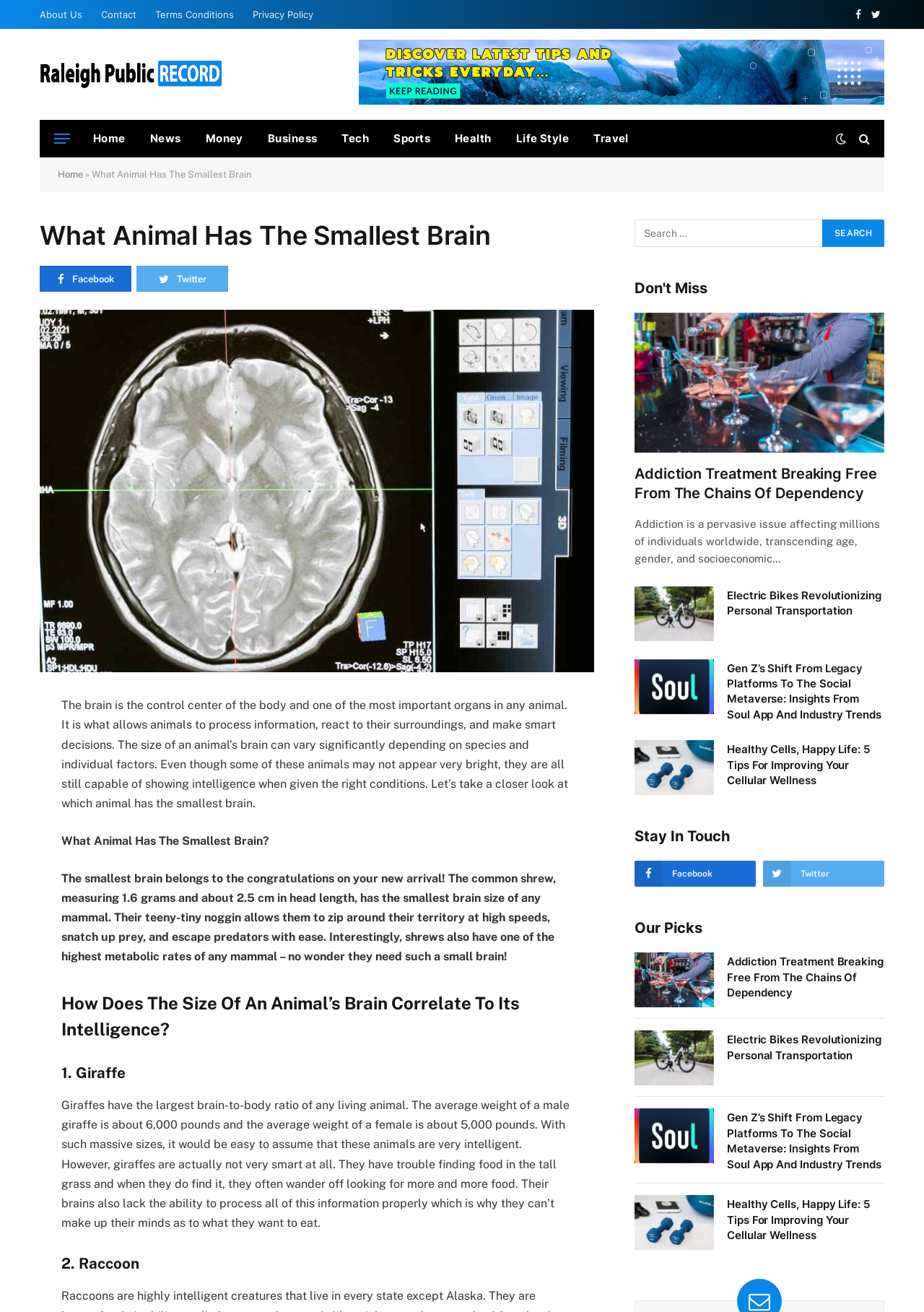What is the purpose of the search box?
Analyze the image and deliver a detailed answer to the question.

The search box is located at the top of the webpage, and its purpose is to allow users to search for specific content or articles on the website.